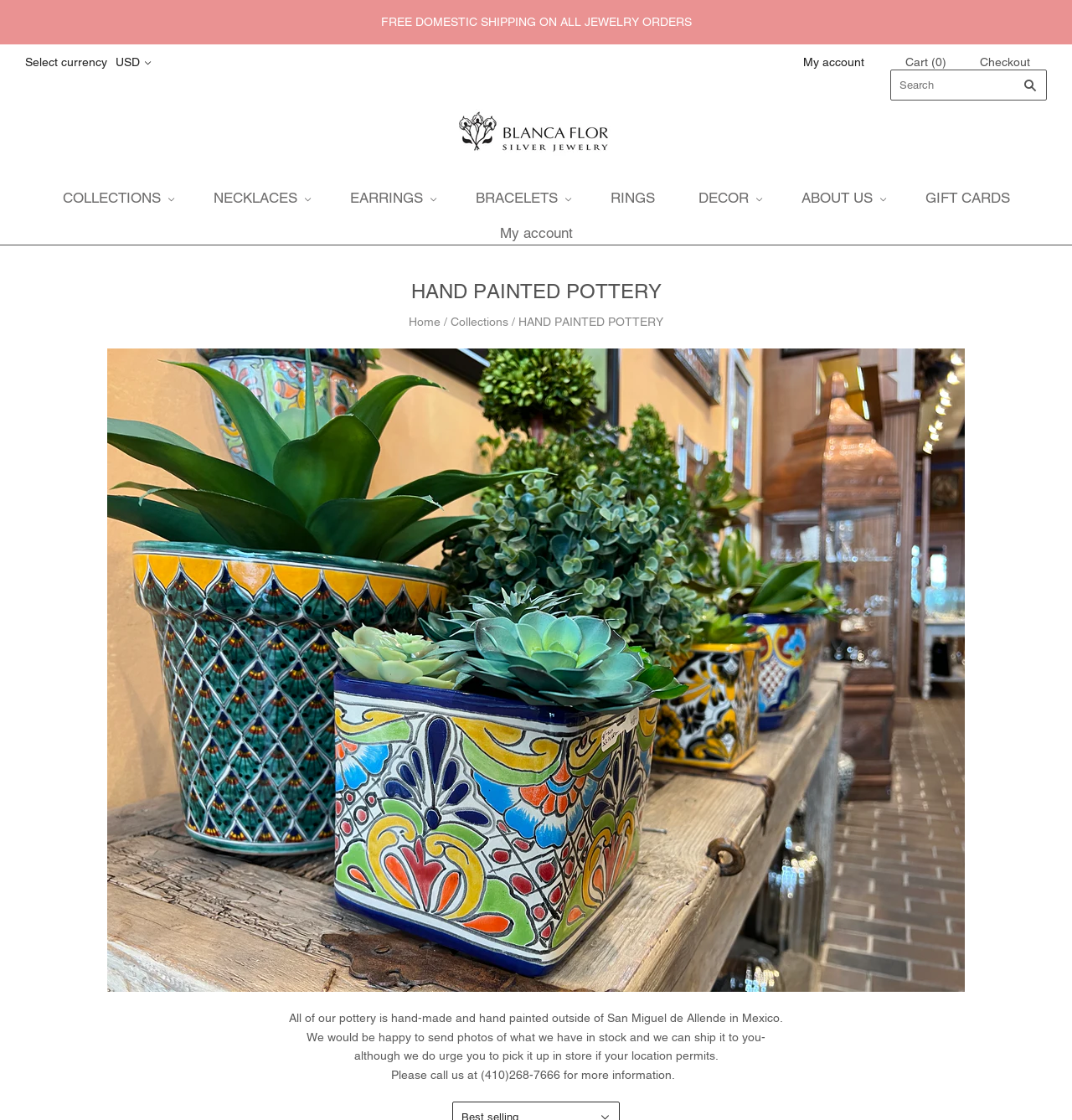Based on the image, please respond to the question with as much detail as possible:
What types of products are available on this website?

The webpage has a heading 'HAND PAINTED POTTERY' and also has links to different types of jewelry such as 'NECKLACES', 'EARRINGS', 'BRACELETS', and 'RINGS', indicating that the website sells both pottery and jewelry.